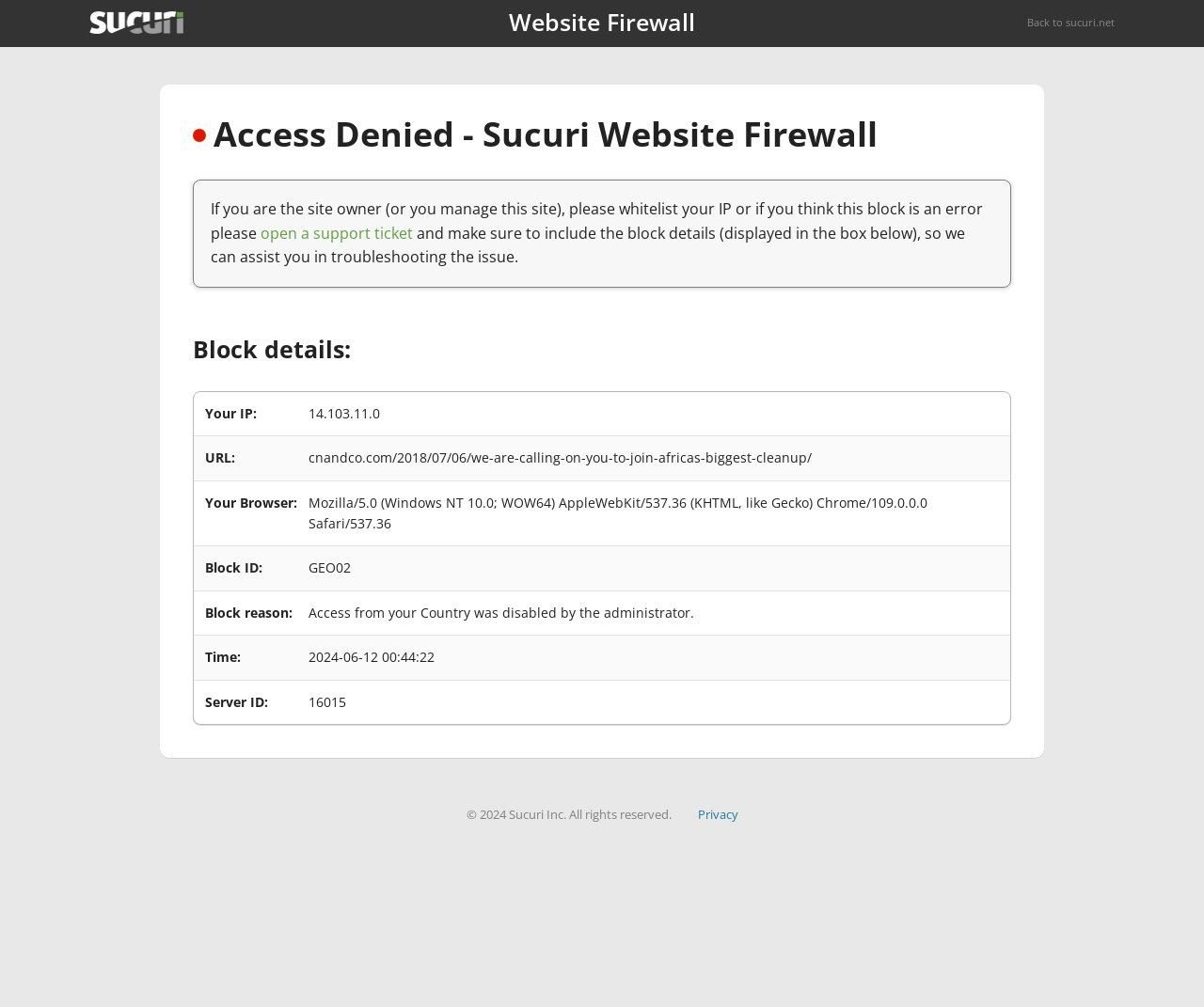What is the copyright year of the webpage?
Please answer the question with a single word or phrase, referencing the image.

2024